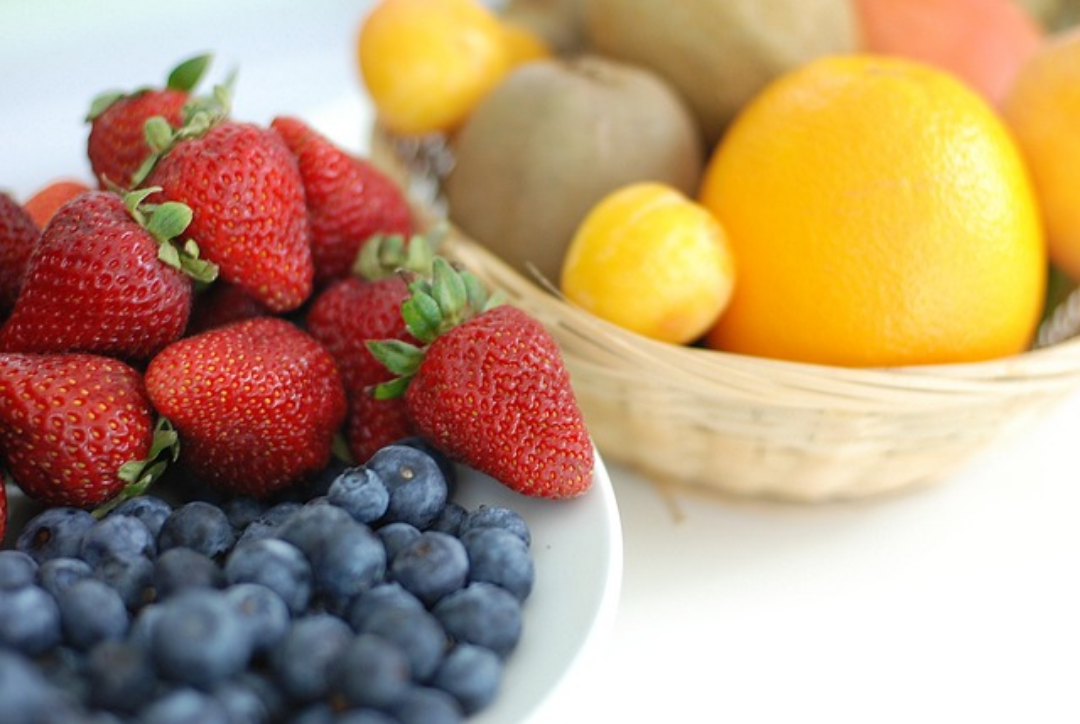Create a detailed narrative that captures the essence of the image.

The image showcases a vibrant assortment of healthy foods that contribute positively to oral health. In the foreground, a generous pile of plump, red strawberries is prominently displayed, their surface glistening with freshness. Next to the strawberries, a bowl filled with deep blue blueberries provides a stunning contrast, emphasizing their rich color and nutrient-packed nature.

In the background, there is a woven basket containing a variety of fruits, including a bright orange, small citrus fruits, and kiwi, further illustrating the diversity of nutritious options. This colorful and appetizing array of fruits serves to highlight the importance of maintaining a diet rich in healthy foods for overall health, including oral health, particularly for children. Such foods are essential in combating dental decay and promoting strong teeth, aligning with the theme of nutrition’s critical role in oral healthcare.